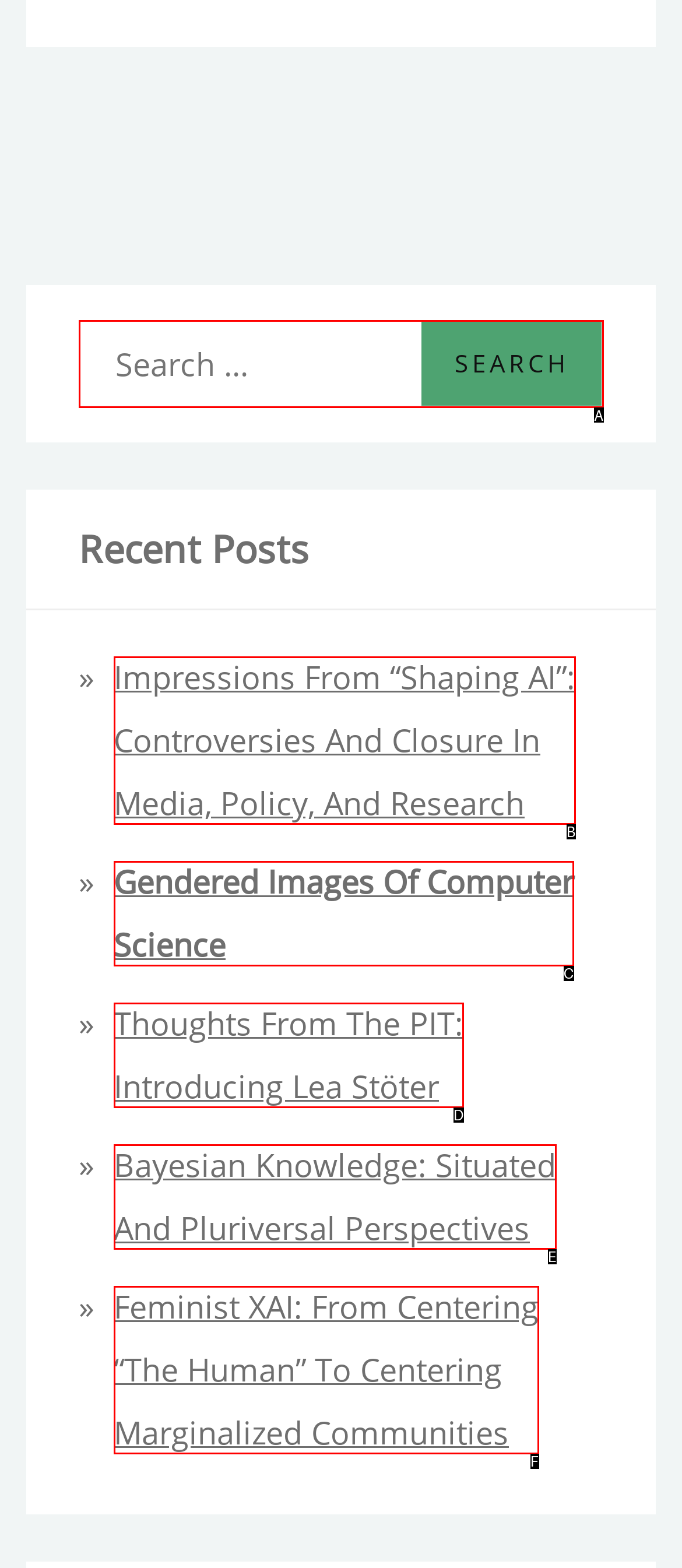Find the option that aligns with: Gendered Images of Computer Science
Provide the letter of the corresponding option.

C